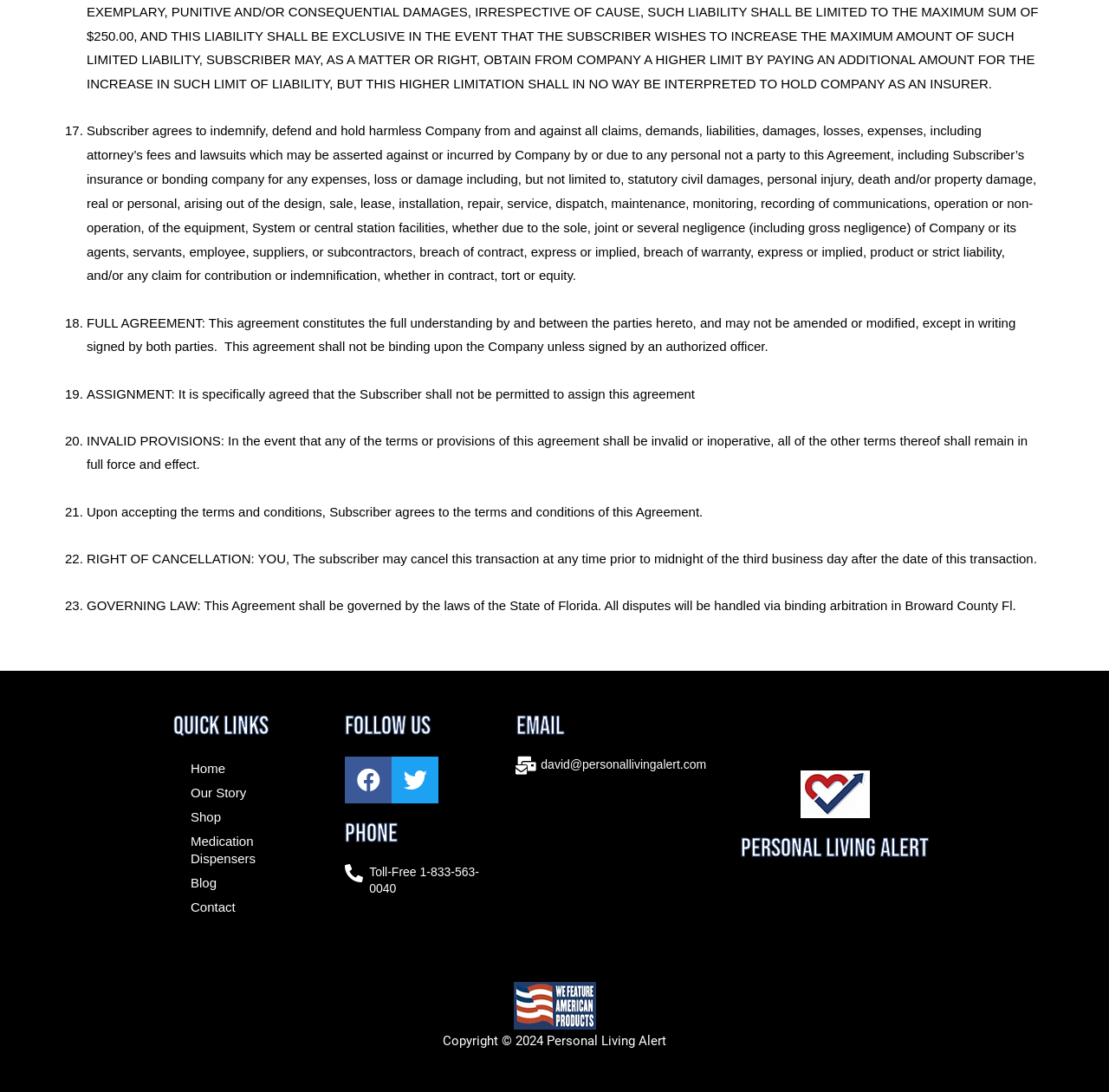Specify the bounding box coordinates of the element's region that should be clicked to achieve the following instruction: "Click on Home". The bounding box coordinates consist of four float numbers between 0 and 1, in the format [left, top, right, bottom].

[0.156, 0.693, 0.295, 0.715]